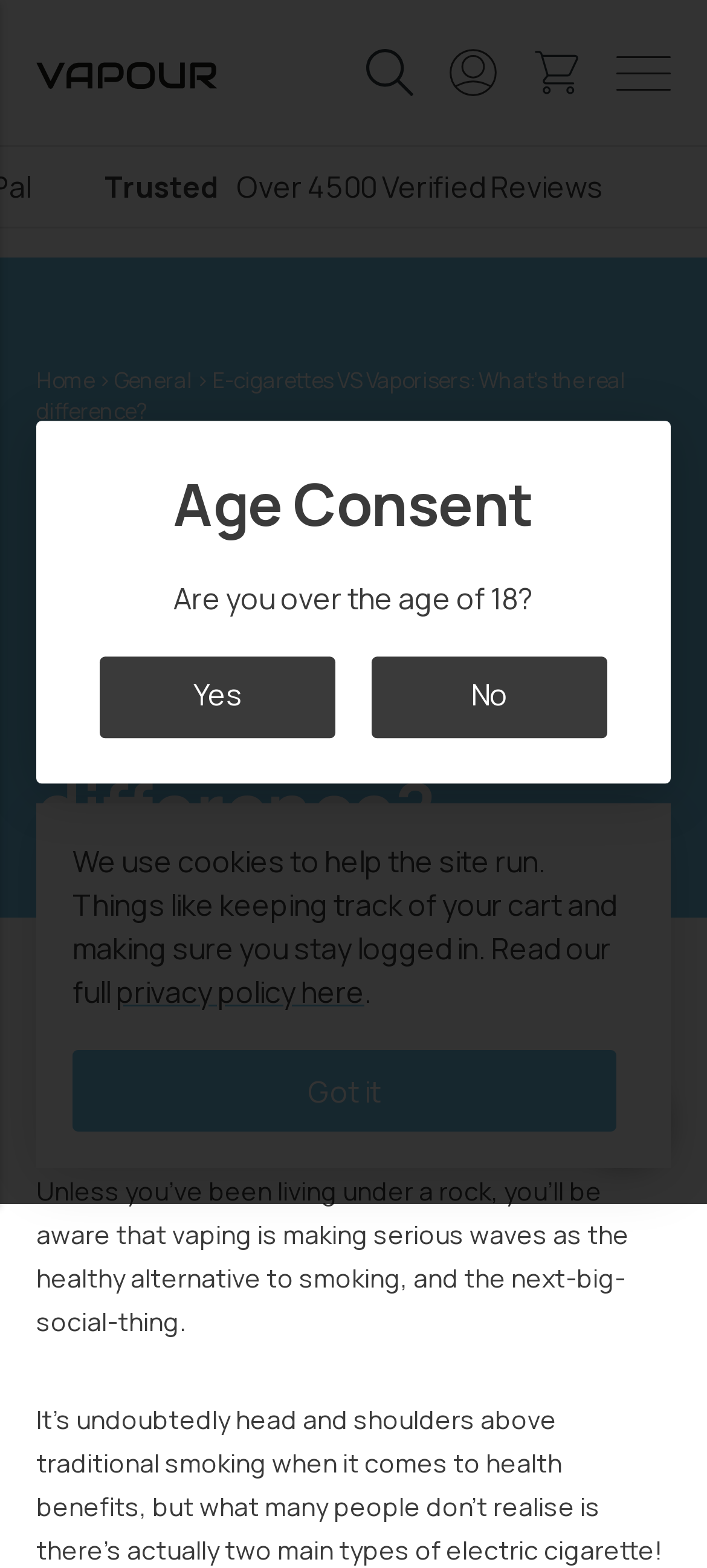Identify the bounding box of the UI element that matches this description: "0 <span class="CartIcon__count" style="display: none;">0</span>".

[0.754, 0.031, 0.821, 0.061]